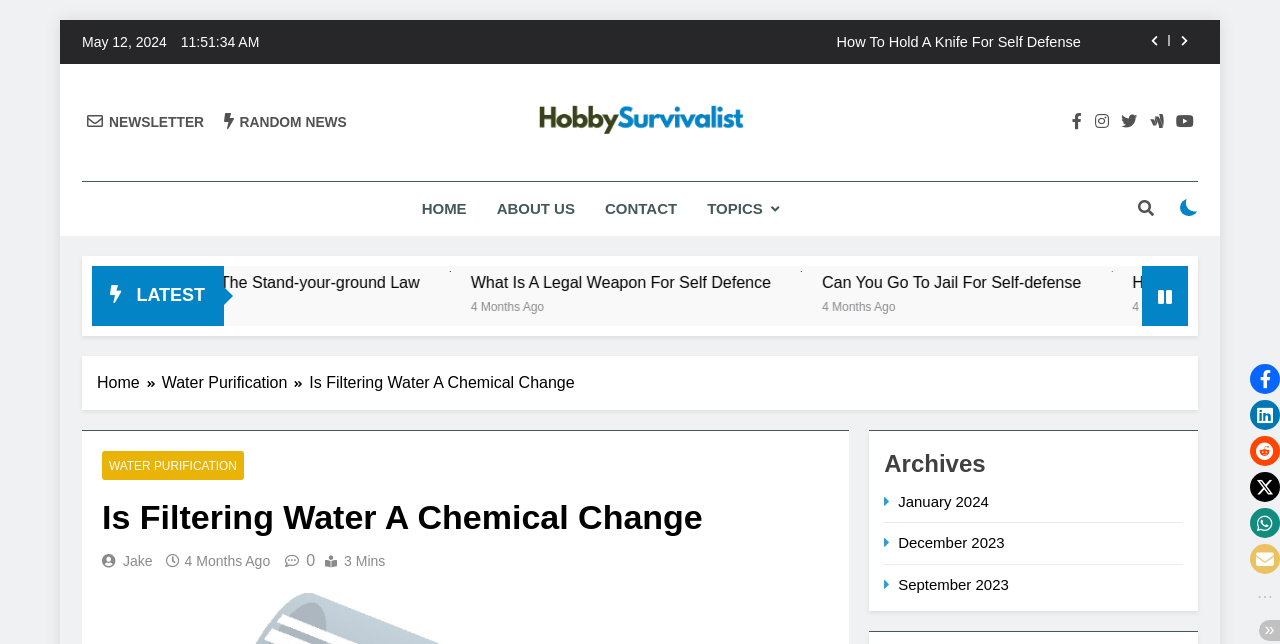Identify the bounding box coordinates for the element you need to click to achieve the following task: "Click on the 'HOME' link". Provide the bounding box coordinates as four float numbers between 0 and 1, in the form [left, top, right, bottom].

[0.318, 0.282, 0.376, 0.366]